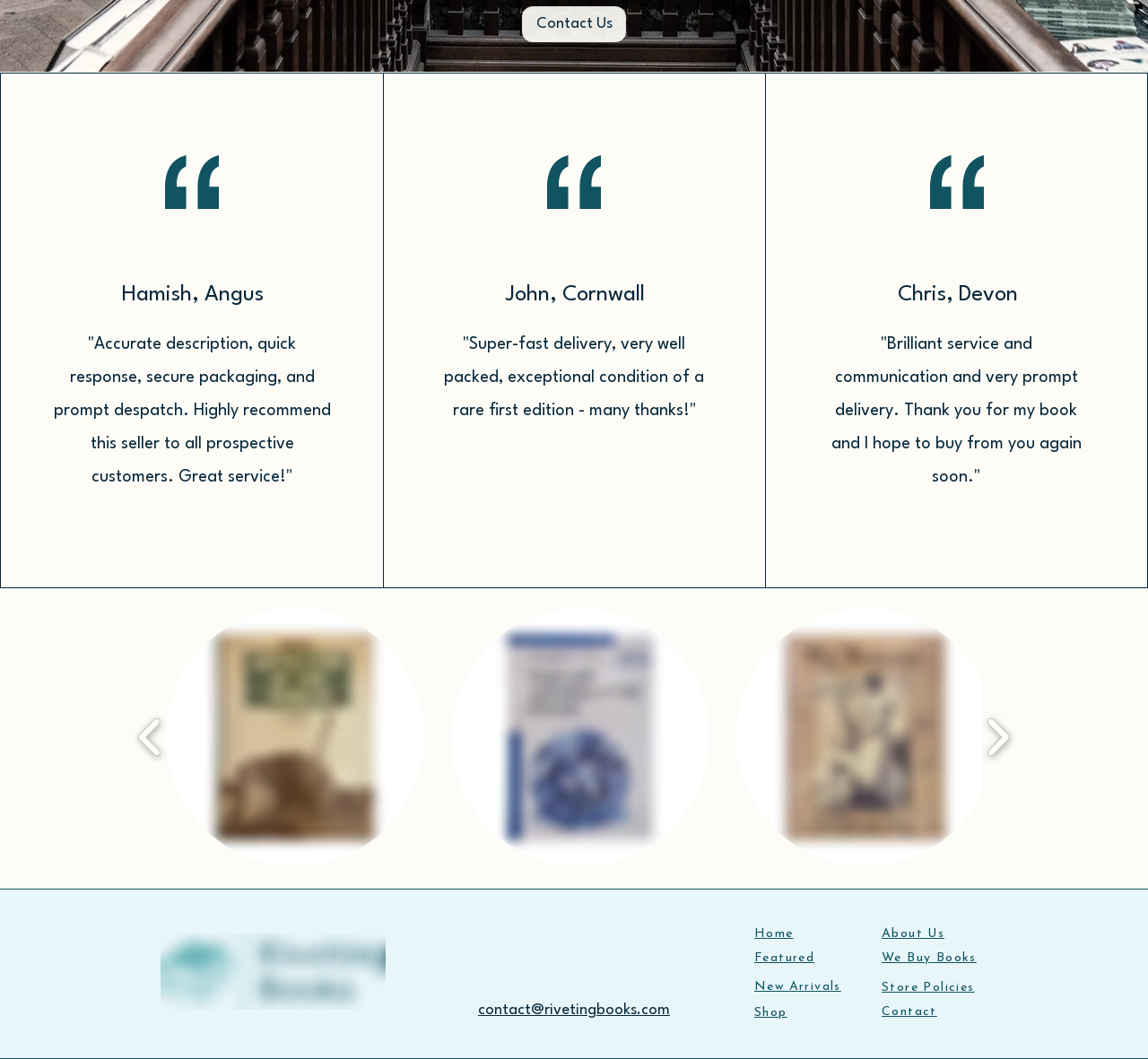Identify the bounding box coordinates for the element you need to click to achieve the following task: "Send an email to 'contact@rivetingbooks.com'". The coordinates must be four float values ranging from 0 to 1, formatted as [left, top, right, bottom].

[0.416, 0.946, 0.584, 0.961]